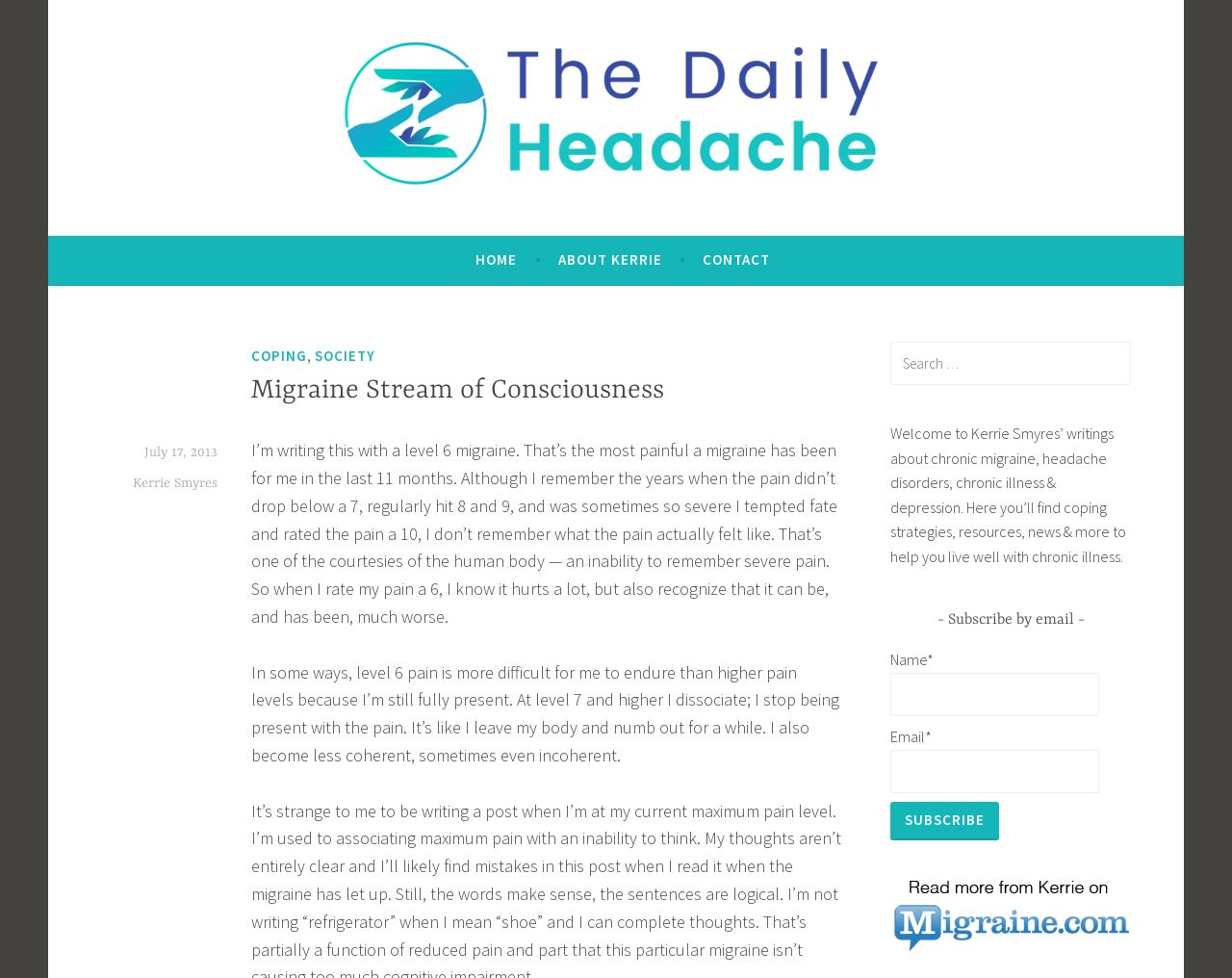Using the provided element description: "Kerrie Smyres", determine the bounding box coordinates of the corresponding UI element in the screenshot.

[0.108, 0.486, 0.177, 0.502]